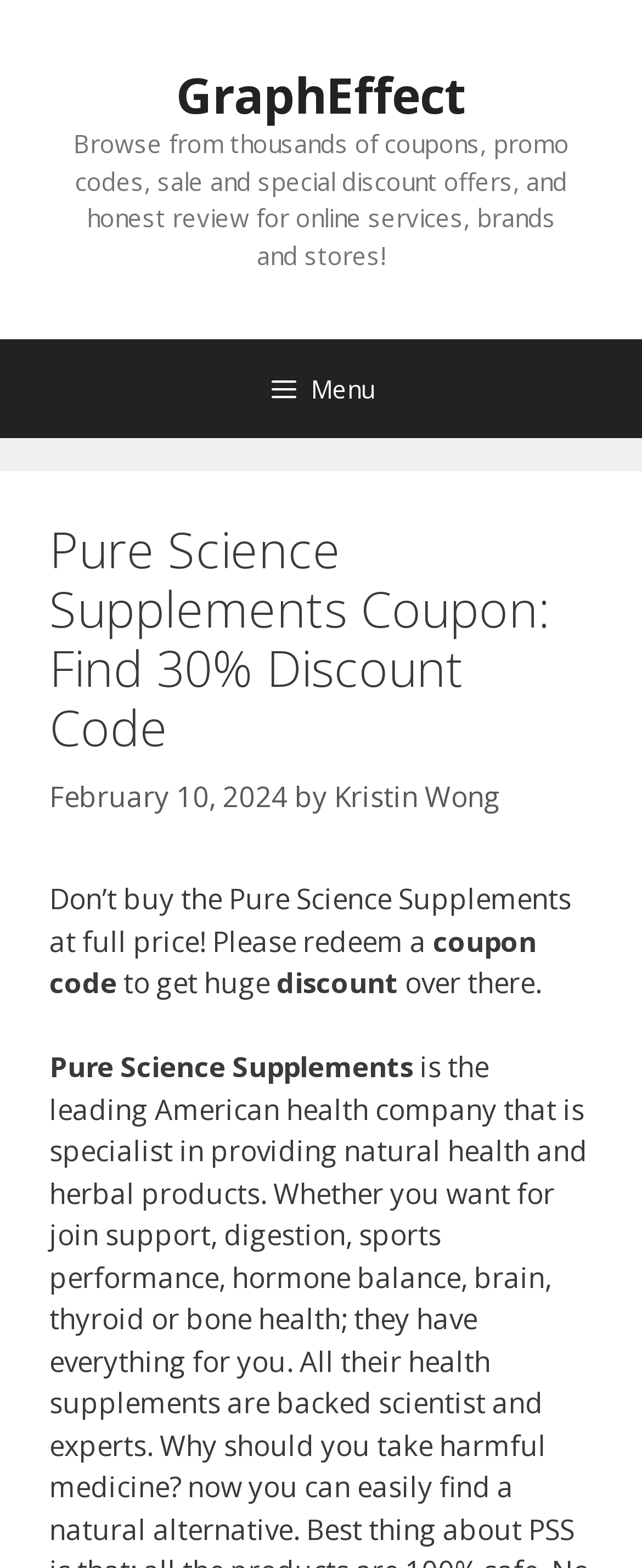Determine the bounding box coordinates for the HTML element mentioned in the following description: "GraphEffect". The coordinates should be a list of four floats ranging from 0 to 1, represented as [left, top, right, bottom].

[0.274, 0.039, 0.726, 0.082]